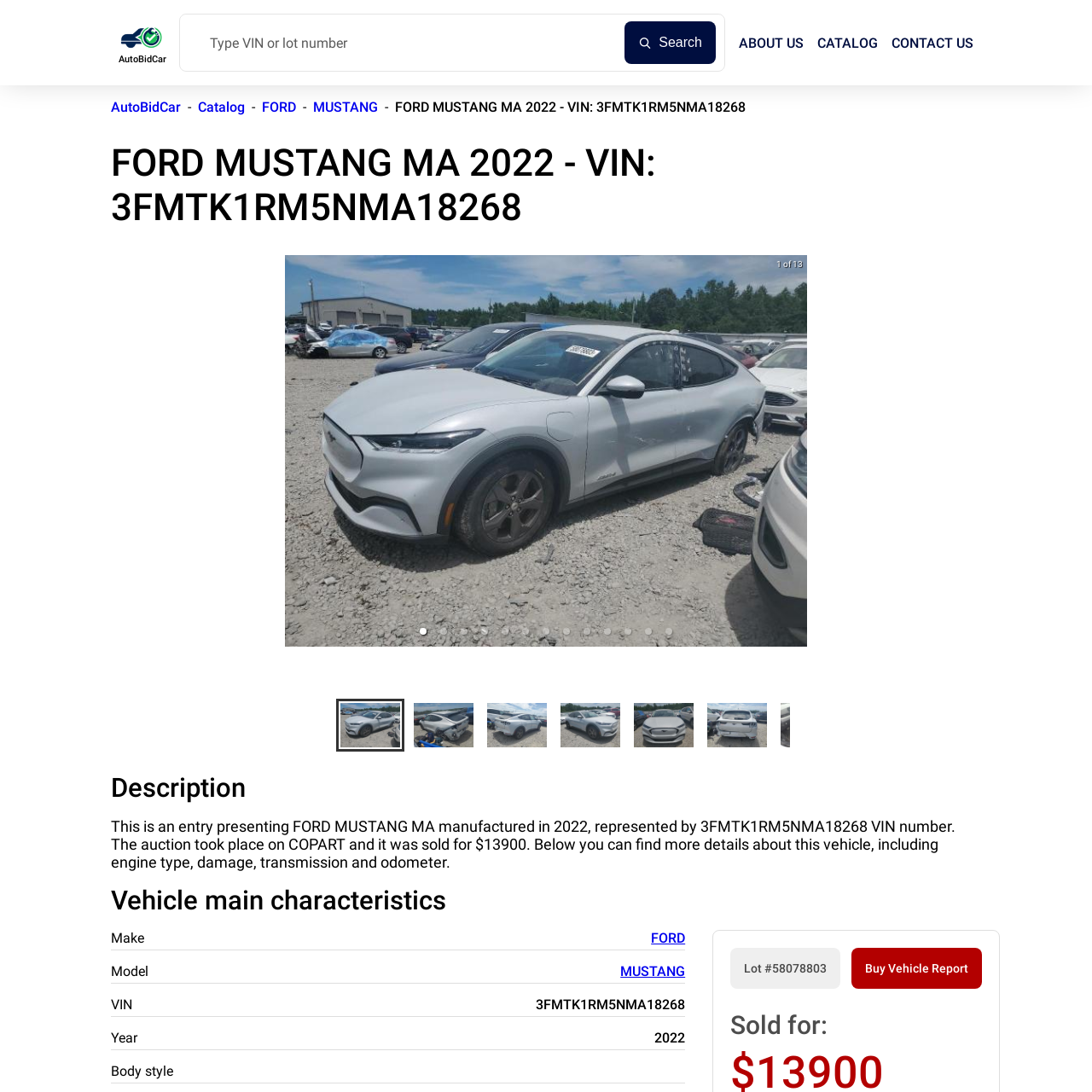Describe in detail the contents of the image highlighted within the red box.

The image showcases a sleek, modern 2022 Ford Mustang, captured as the first in a series of 13 photos. This particular image highlights the vehicle's iconic design, characterized by its aerodynamic shape and aggressive front grille. Known for its powerful performance, the Ford Mustang remains a symbol of American automotive culture. The accompanying details indicate its VIN (3FMTK1RM5NMA18268) and emphasize the car's significance in the auction context. It was last sold for $13,900 through COPART, making it a desirable entry for collectors and enthusiasts alike. This photo serves as a visual introduction to the specifications and features that define this exceptional vehicle.